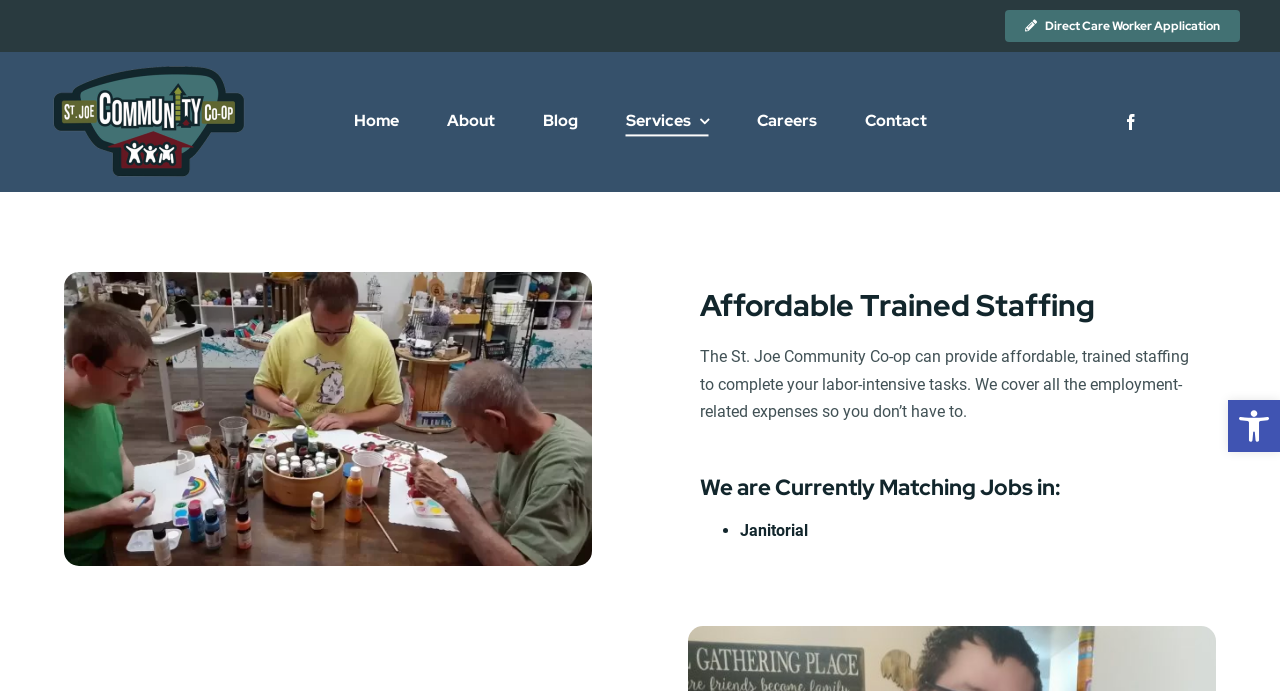Create a detailed summary of all the visual and textual information on the webpage.

The webpage is about the services offered by the St. Joe Community Co-op, specifically focusing on affordable trained staffing. At the top right corner, there is a button to open the toolbar accessibility tools, accompanied by an image with the same name. 

On the top left, there is a logo link, and next to it, a navigation menu with links to different sections of the website, including Home, About, Blog, Services, Careers, and Contact. Below the navigation menu, there are social media links, including a Facebook link.

The main content of the webpage is divided into sections. The first section has a heading "Affordable Trained Staffing" and a paragraph of text describing the service, which is located in the middle of the page. The text explains that the St. Joe Community Co-op can provide affordable, trained staffing to complete labor-intensive tasks, covering all employment-related expenses.

Below this section, there is another heading "We are Currently Matching Jobs in:" followed by a list with a single item, "Janitorial", indicated by a bullet point. This list is located in the middle of the page, slightly below the previous section.